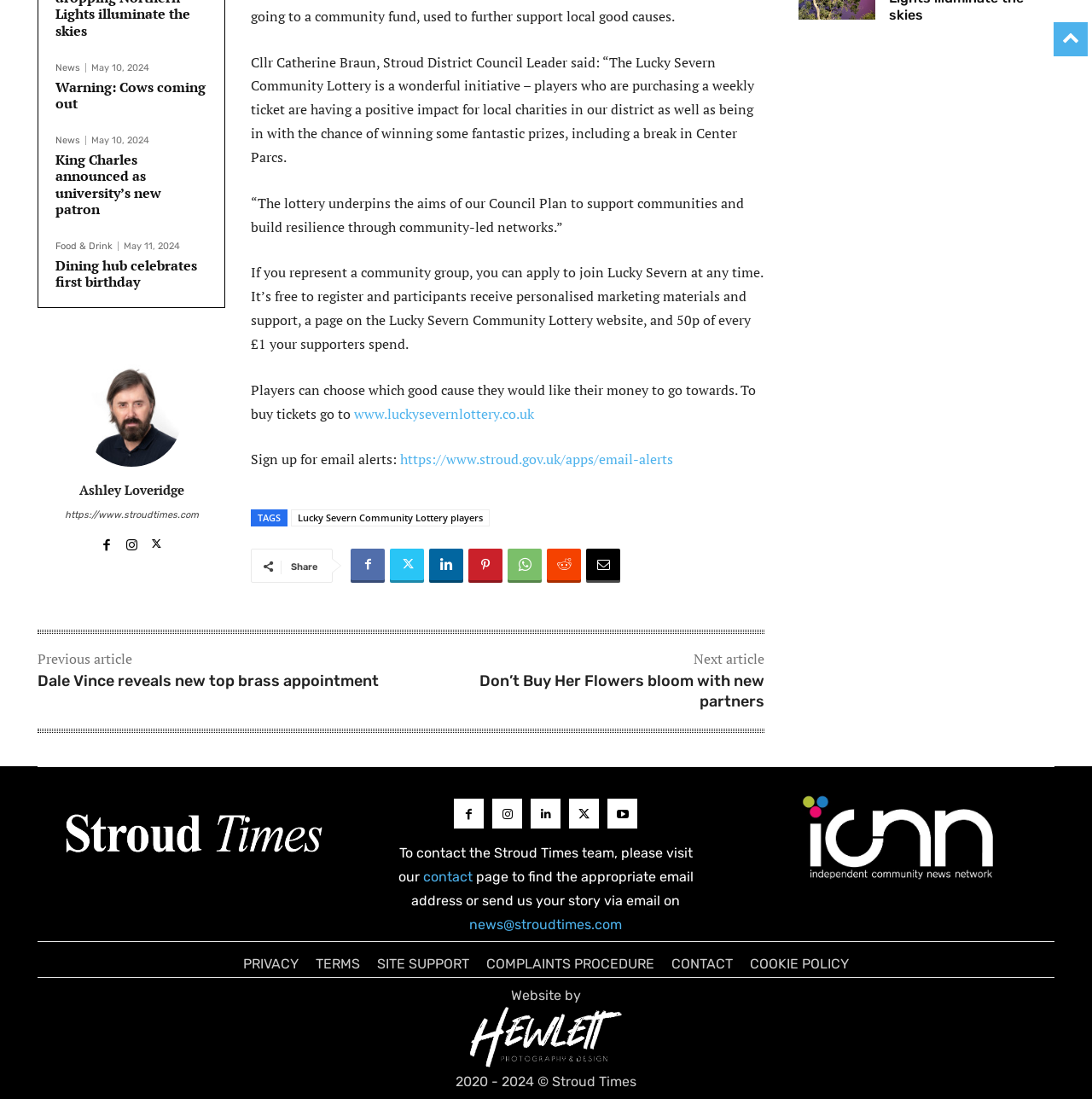Who is the leader of Stroud District Council?
Please ensure your answer to the question is detailed and covers all necessary aspects.

I found the leader's name by reading the quote from the Council Leader, which mentions 'Cllr Catherine Braun'.